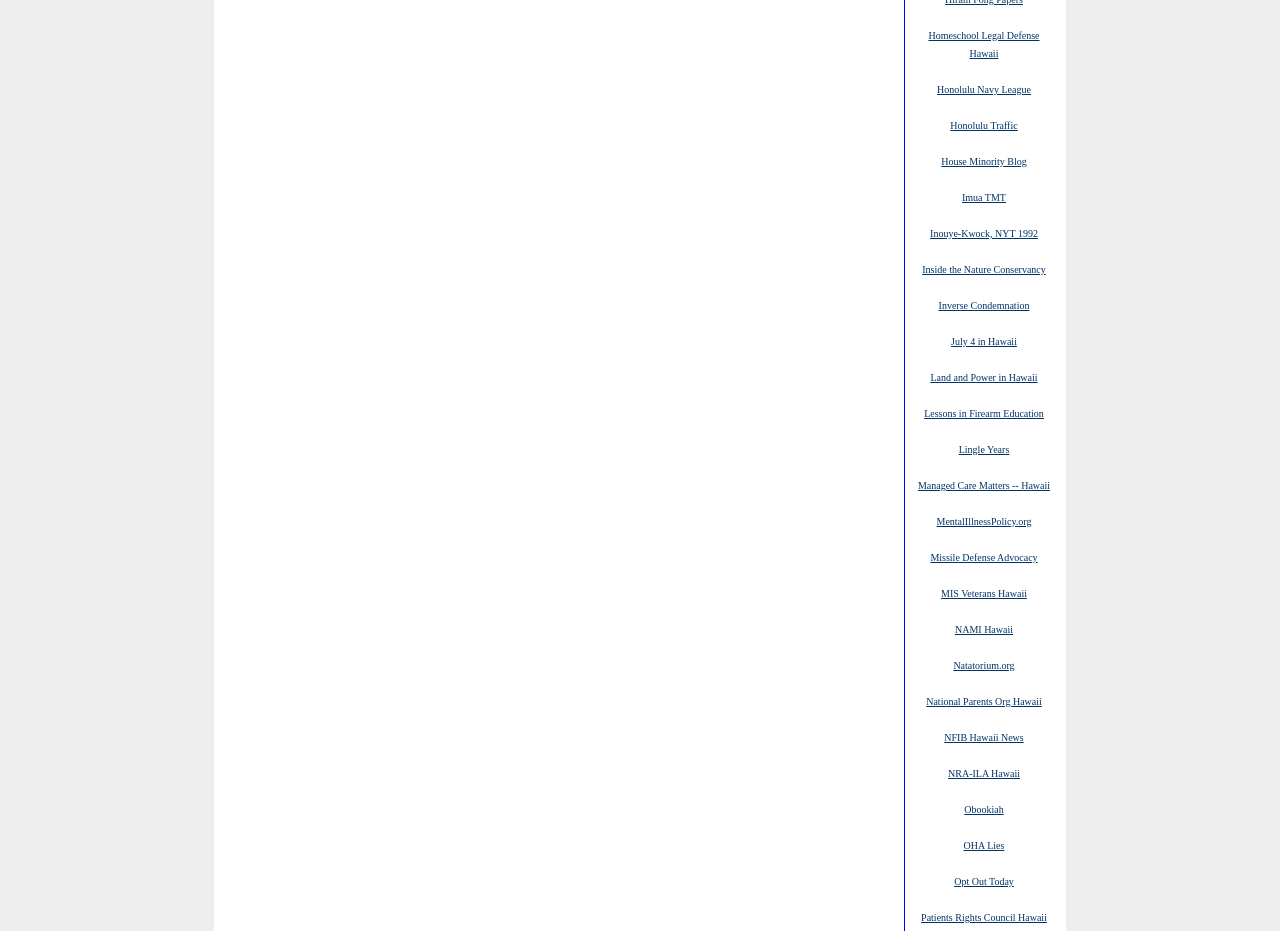Can you specify the bounding box coordinates for the region that should be clicked to fulfill this instruction: "Compare English vs Japanese".

None